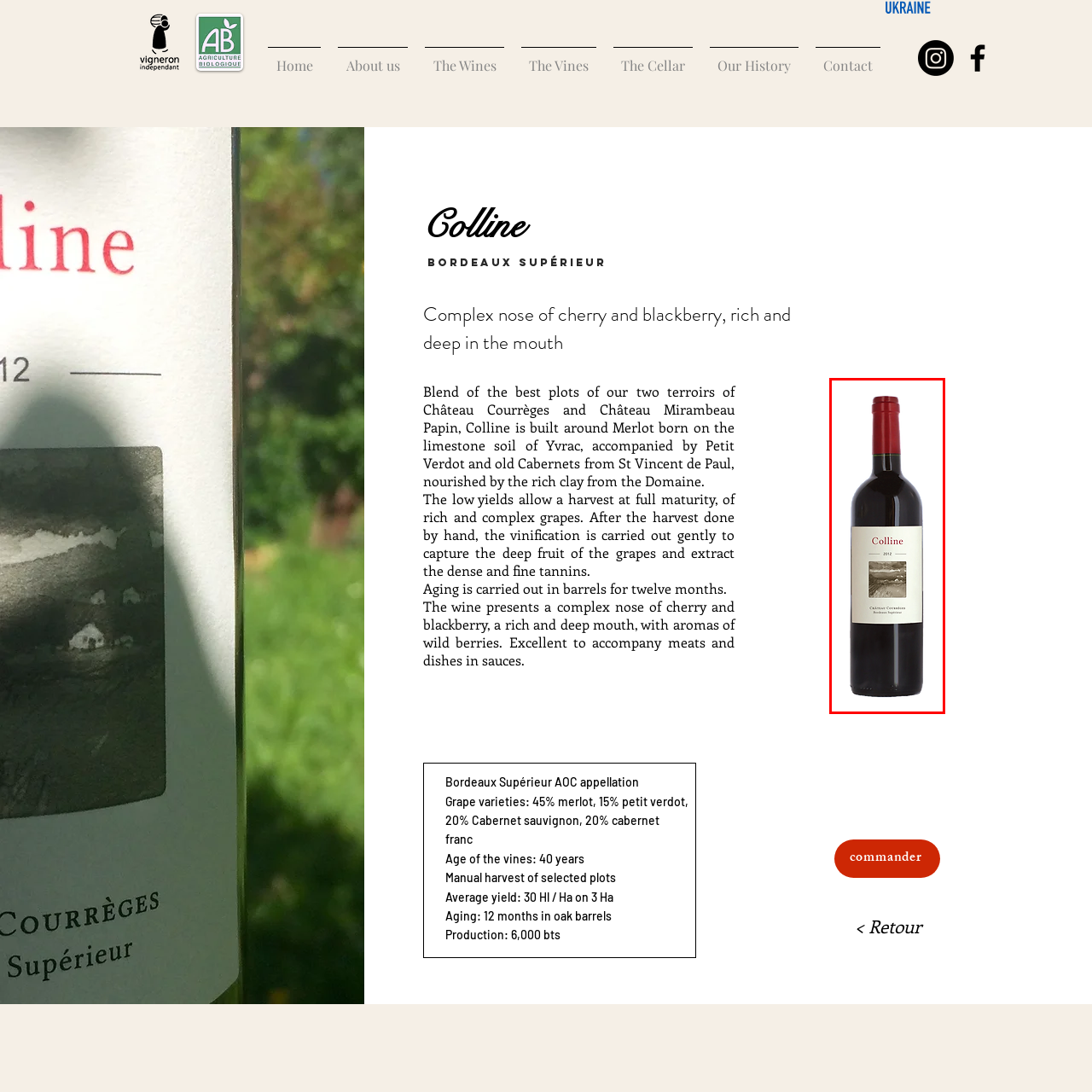Examine the portion of the image marked by the red rectangle, What type of grapes are used in the wine? Answer concisely using a single word or phrase.

Carefully selected grapes